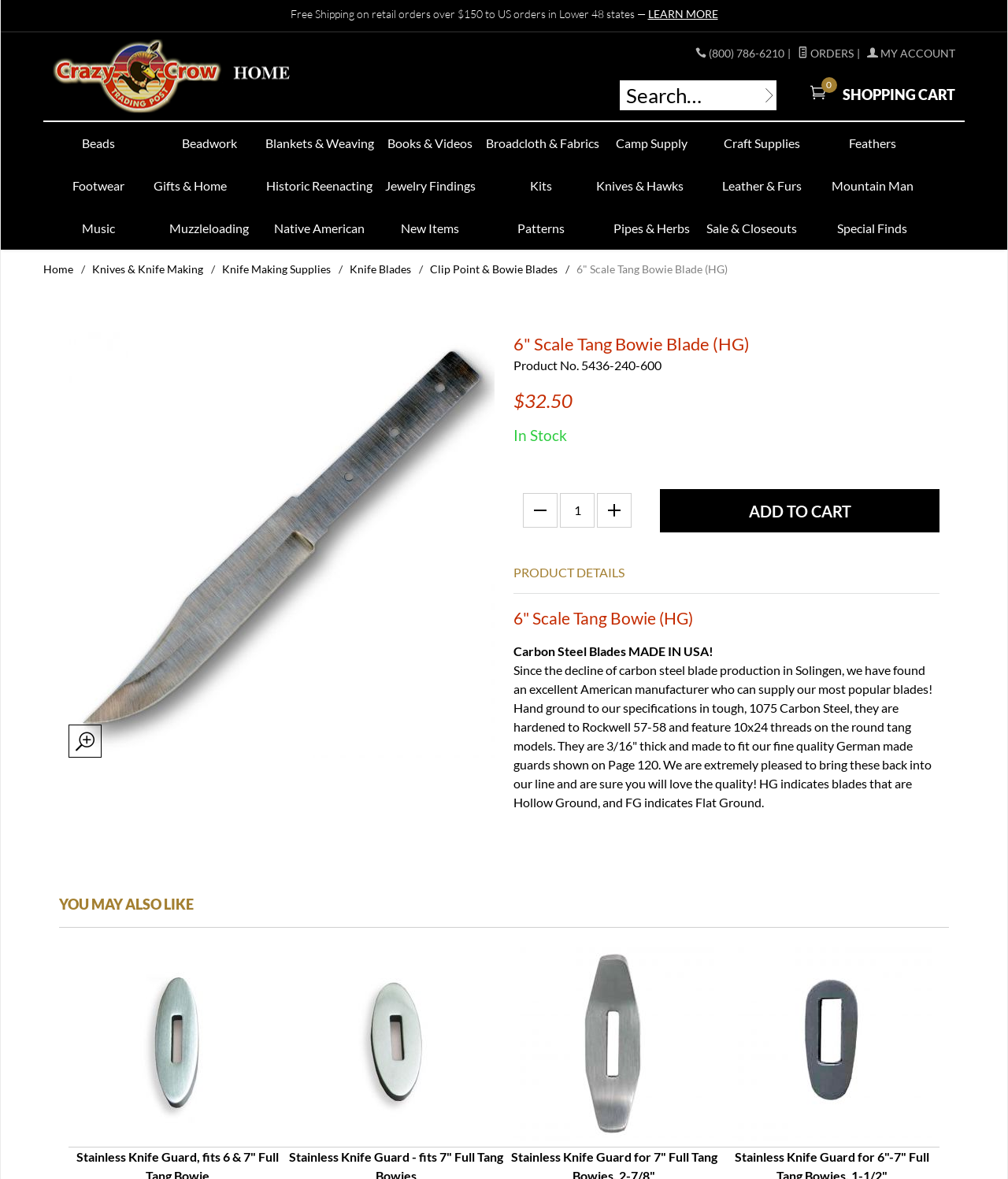Give a short answer using one word or phrase for the question:
How thick are the knife blades?

3/16"